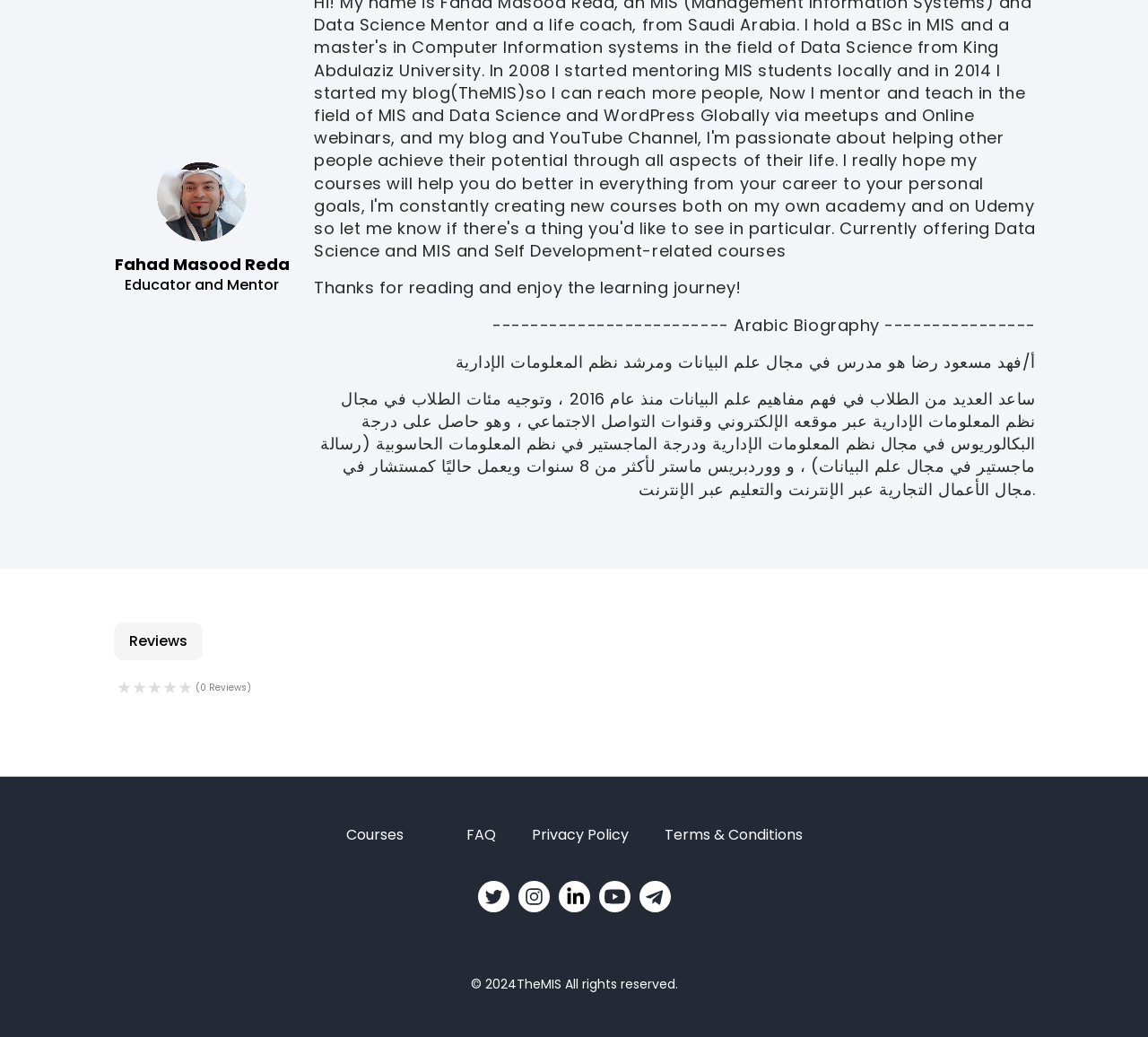What is the name of the person in the image?
Use the information from the screenshot to give a comprehensive response to the question.

The image at the top of the webpage has a figcaption with two headings, one of which is 'Fahad Masood Reda', indicating that this is the name of the person in the image.